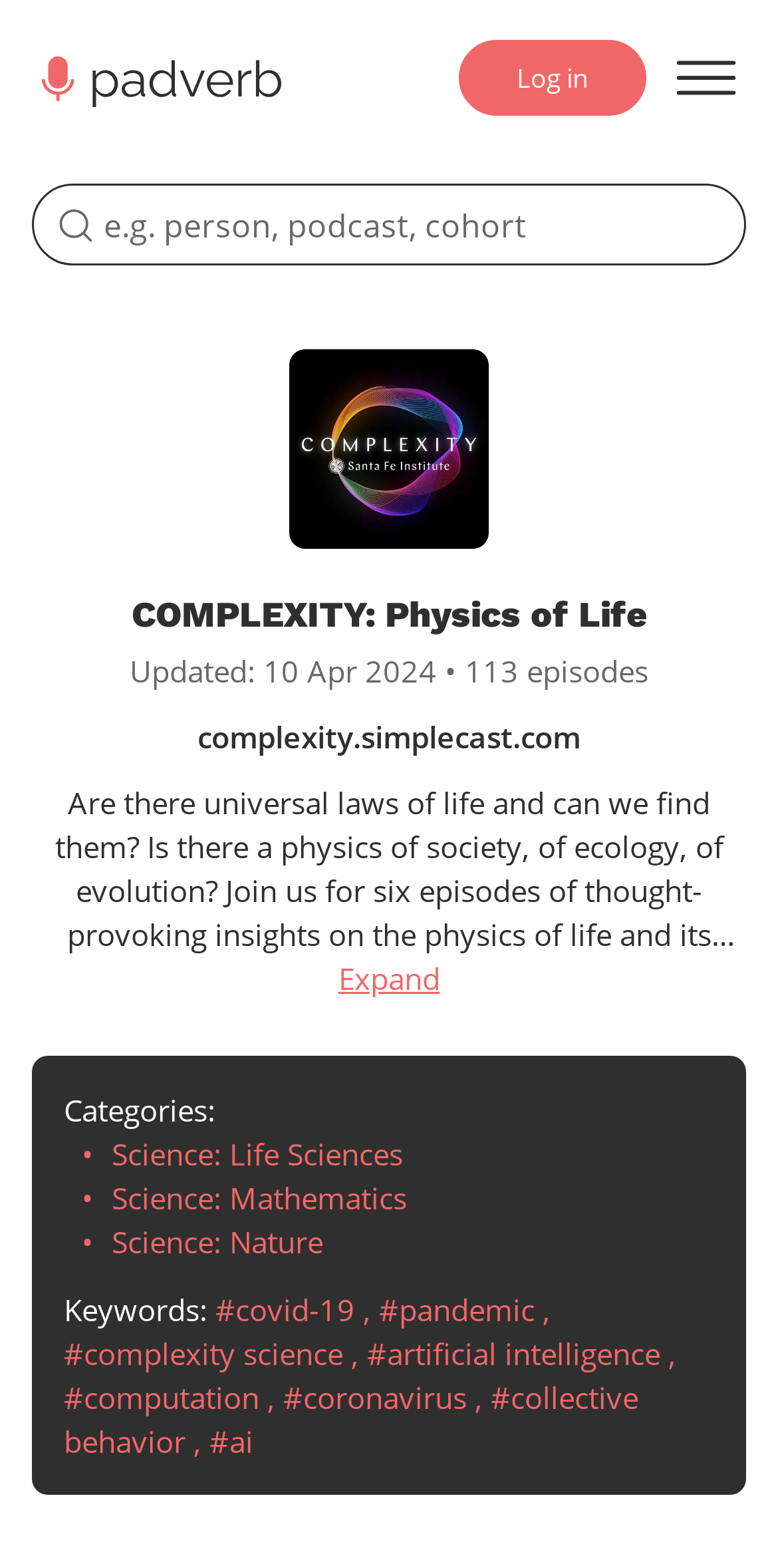Give a one-word or short phrase answer to the question: 
What is the first keyword listed?

#covid-19